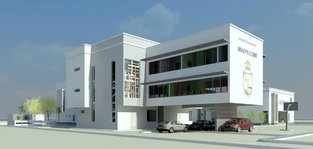Generate a detailed caption that encompasses all aspects of the image.

The image captures a modern architectural design of "Bishop's Court," located in the GRA area of Ikeja, Lagos. The building features a unique combination of sleek lines and large windows, which contribute to its contemporary aesthetic. Its three-story structure is characterized by a prominent white façade, highlighted by colorful panels on the upper floors that add vibrancy to the design. 

At the forefront of the image, parked cars can be seen, indicating accessibility and functionality. The surrounding area is minimalistic with hints of greenery, which complements the building's modern look. This project exemplifies urban development while aligning with the architectural trends in Lagos, providing a sophisticated environment for its intended use. For more details about the project, a link to further information is available.